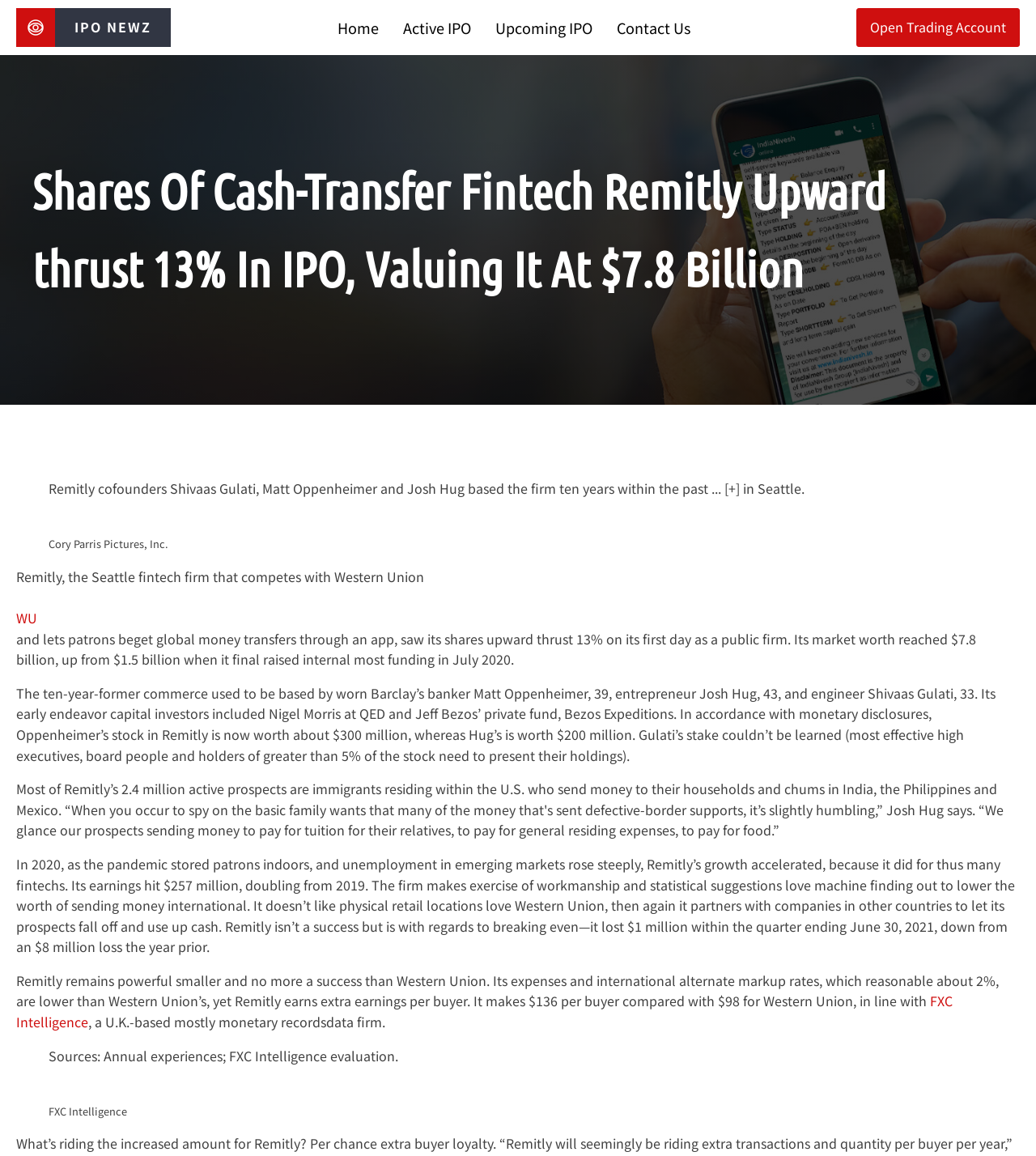Predict the bounding box for the UI component with the following description: "FXC Intelligence".

[0.016, 0.857, 0.92, 0.892]